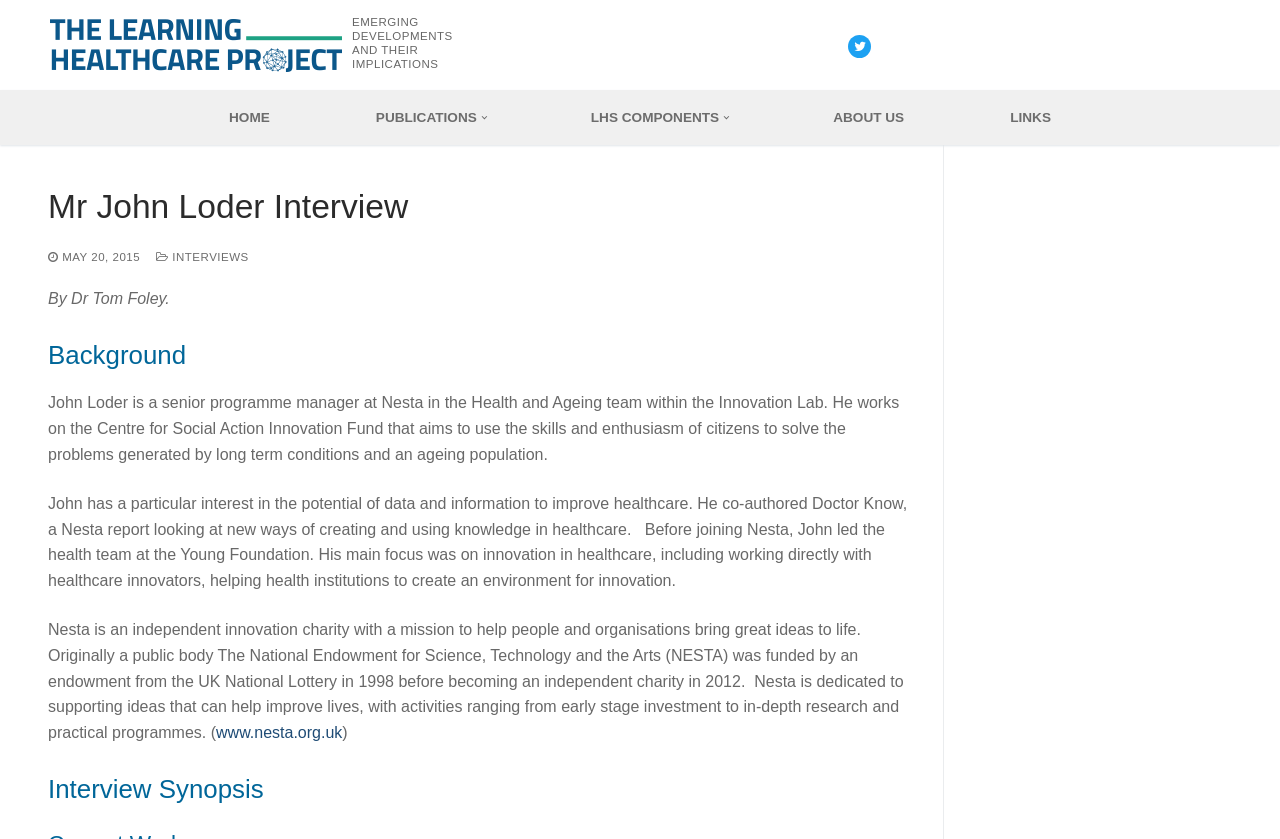Can you pinpoint the bounding box coordinates for the clickable element required for this instruction: "Read about John Loder's background"? The coordinates should be four float numbers between 0 and 1, i.e., [left, top, right, bottom].

[0.038, 0.399, 0.712, 0.449]